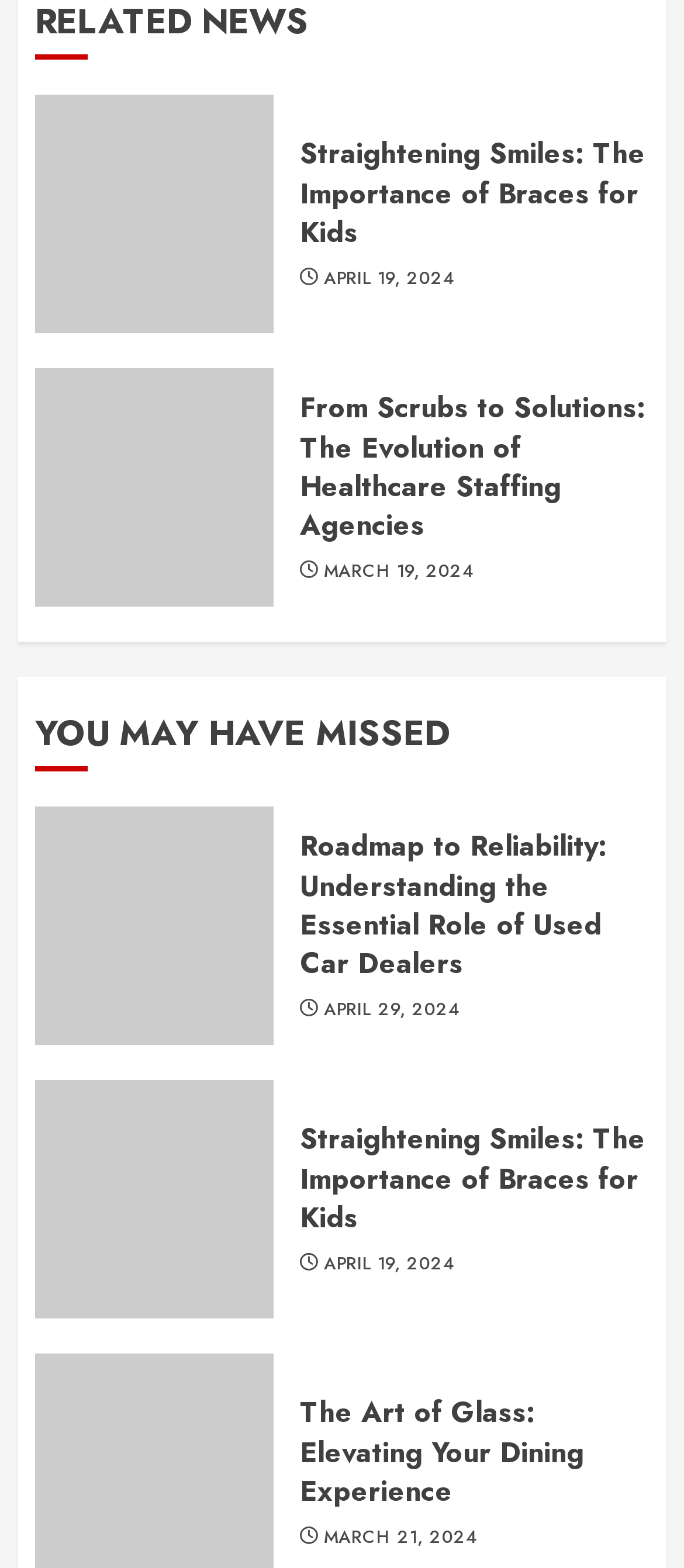Determine the bounding box for the UI element that matches this description: "April 19, 2024".

[0.473, 0.798, 0.664, 0.813]